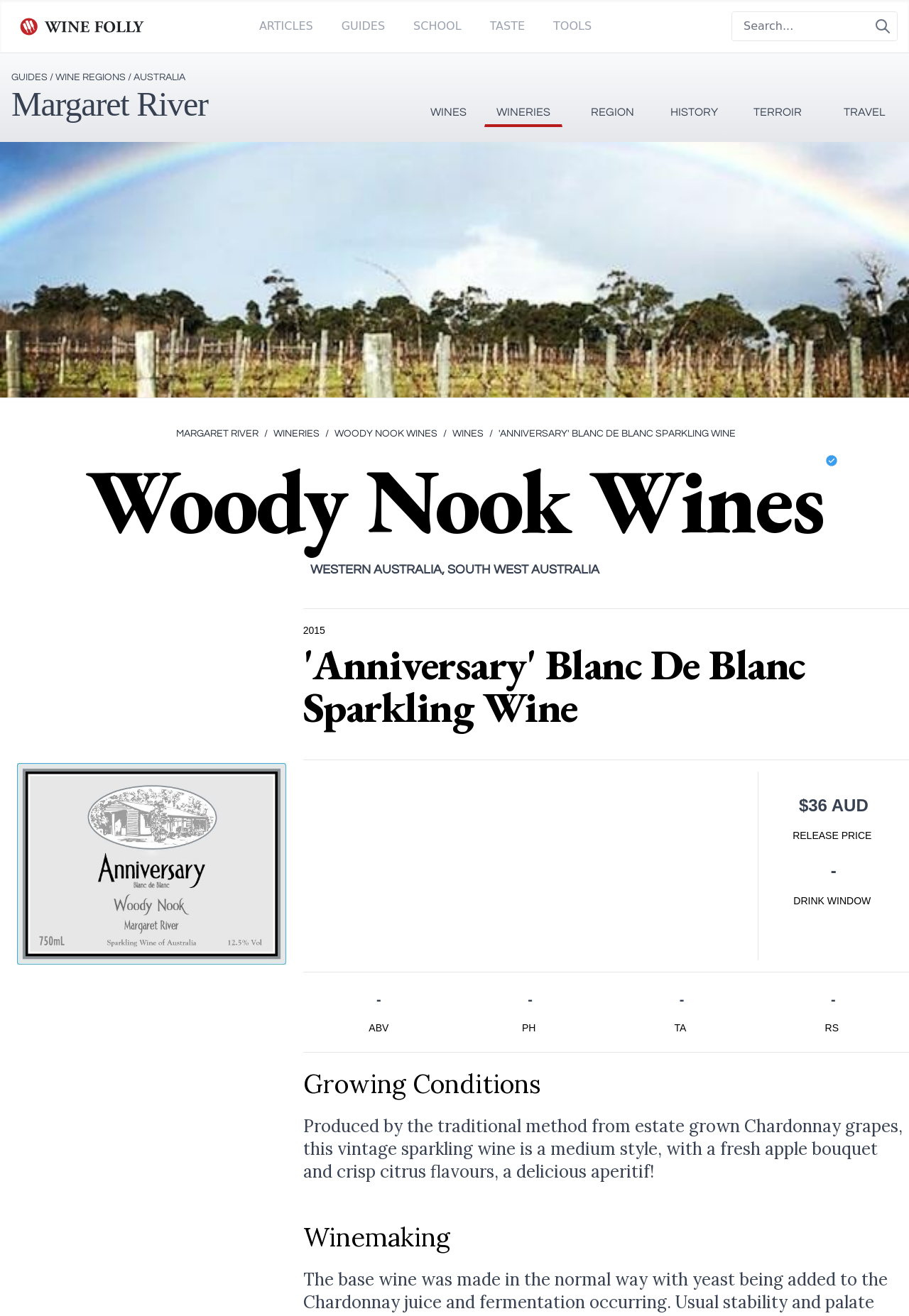Please find and report the primary heading text from the webpage.

Woody Nook Wines